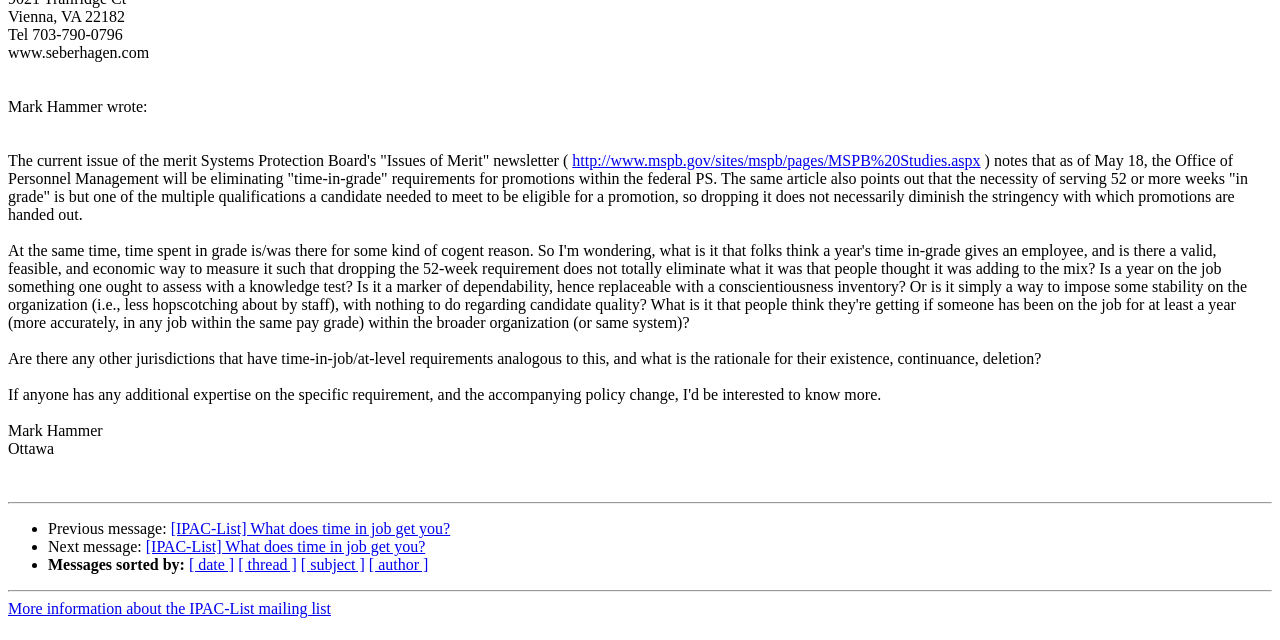Given the description: "[ author ]", determine the bounding box coordinates of the UI element. The coordinates should be formatted as four float numbers between 0 and 1, [left, top, right, bottom].

[0.288, 0.869, 0.335, 0.896]